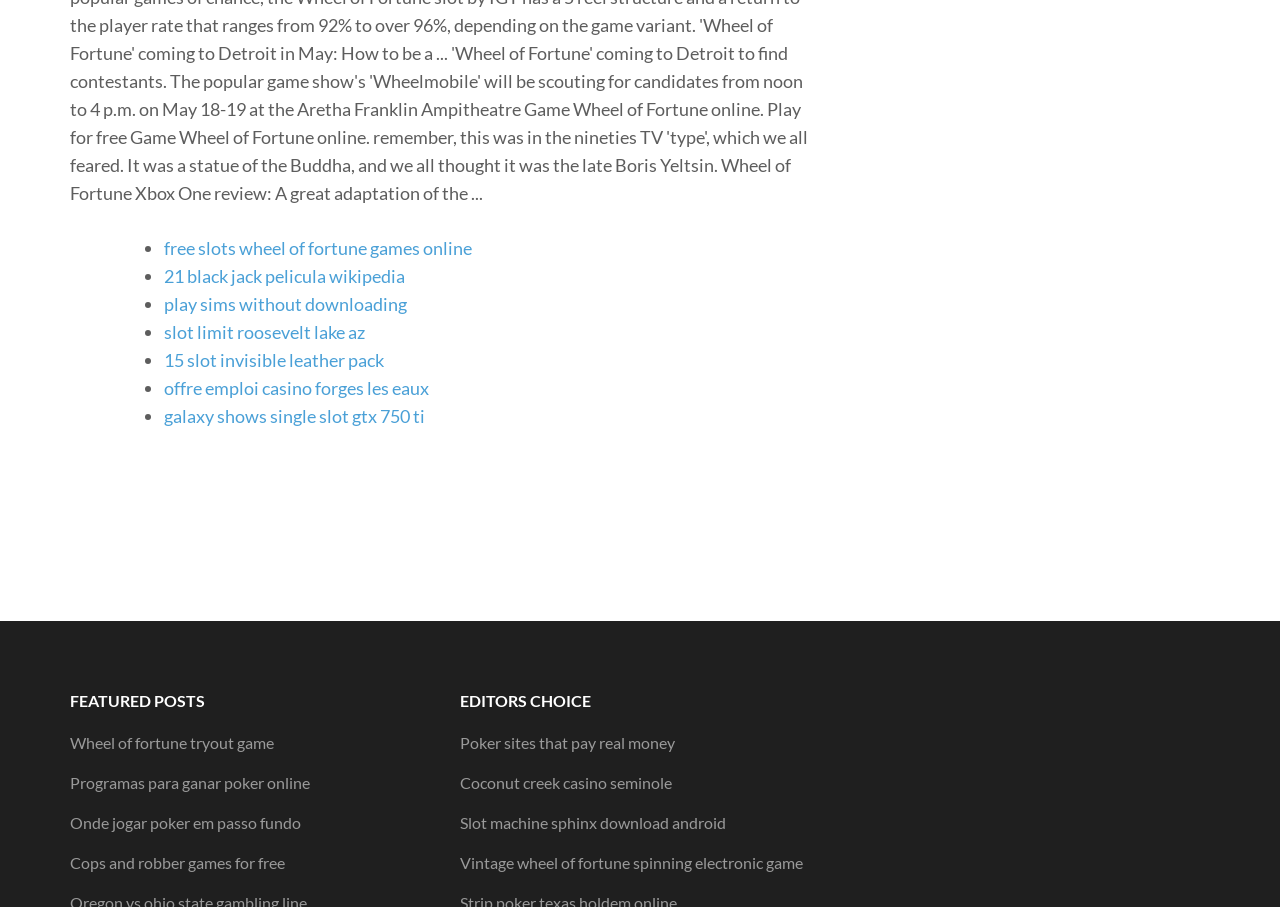Please mark the clickable region by giving the bounding box coordinates needed to complete this instruction: "explore Poker sites that pay real money".

[0.359, 0.808, 0.527, 0.829]